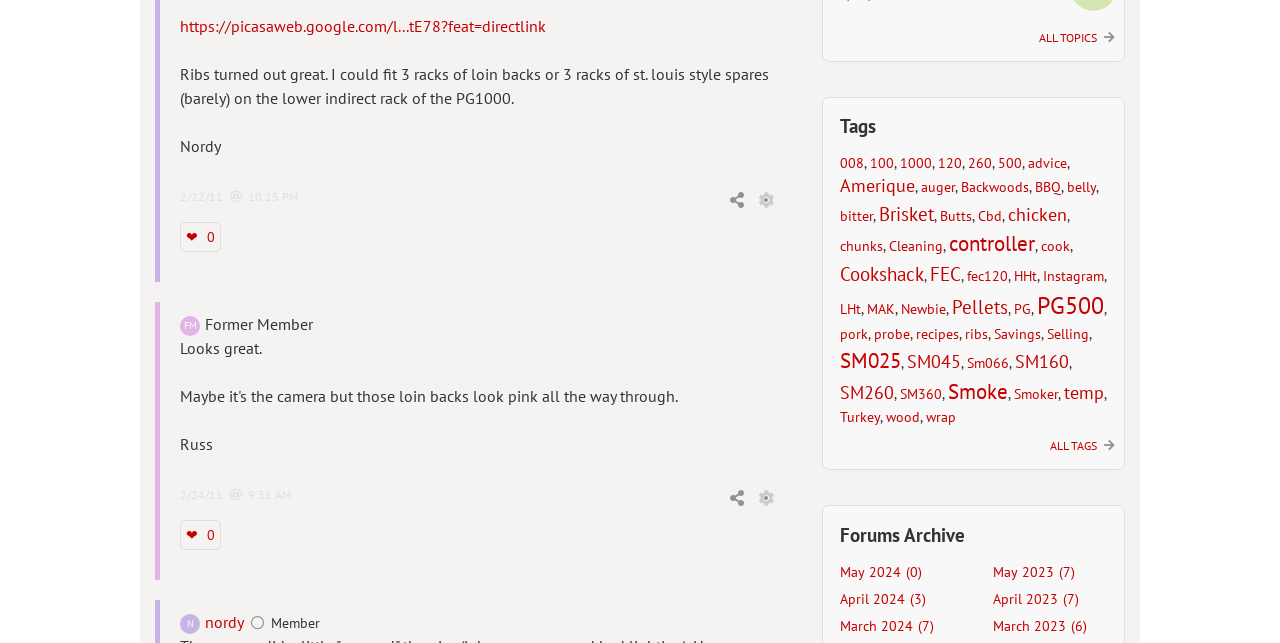Please determine the bounding box coordinates of the area that needs to be clicked to complete this task: 'Manage the post'. The coordinates must be four float numbers between 0 and 1, formatted as [left, top, right, bottom].

[0.59, 0.296, 0.606, 0.327]